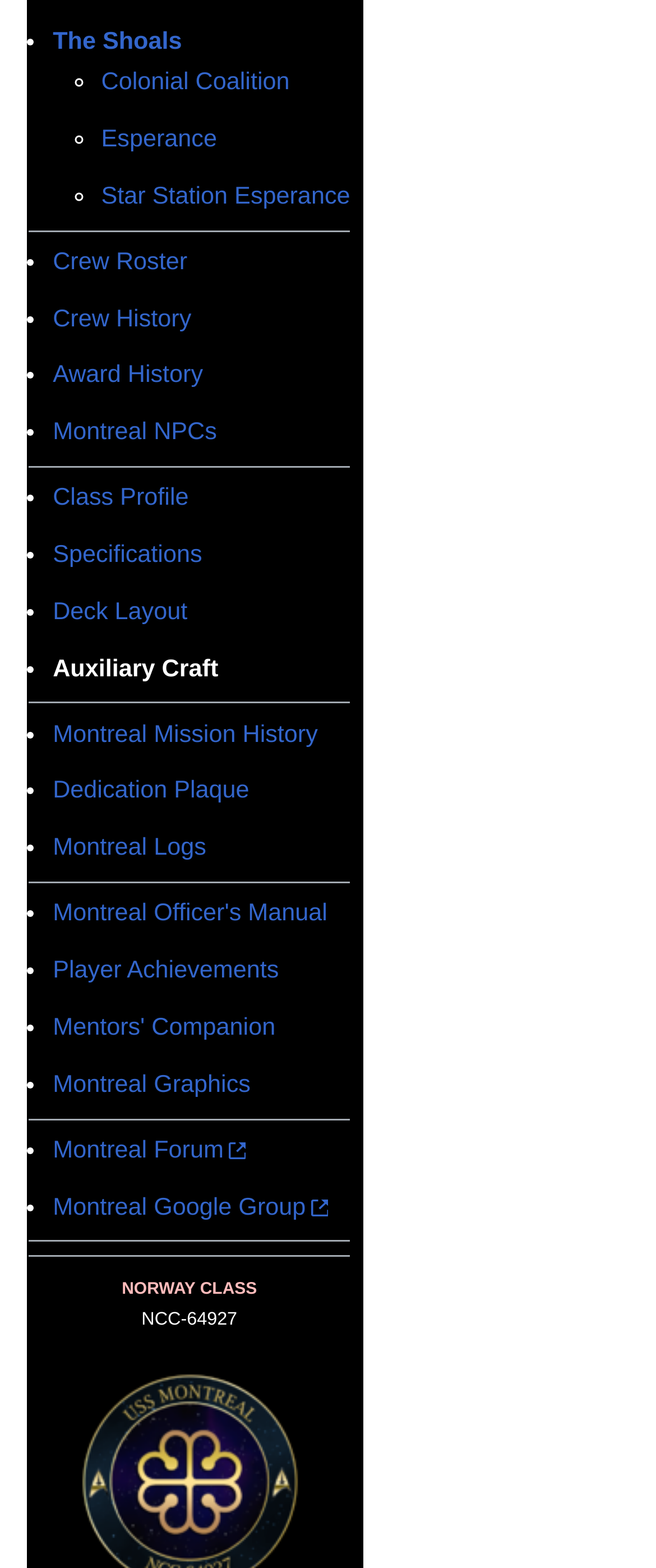Identify the bounding box coordinates of the region that needs to be clicked to carry out this instruction: "Click on The Shoals". Provide these coordinates as four float numbers ranging from 0 to 1, i.e., [left, top, right, bottom].

[0.08, 0.019, 0.277, 0.036]